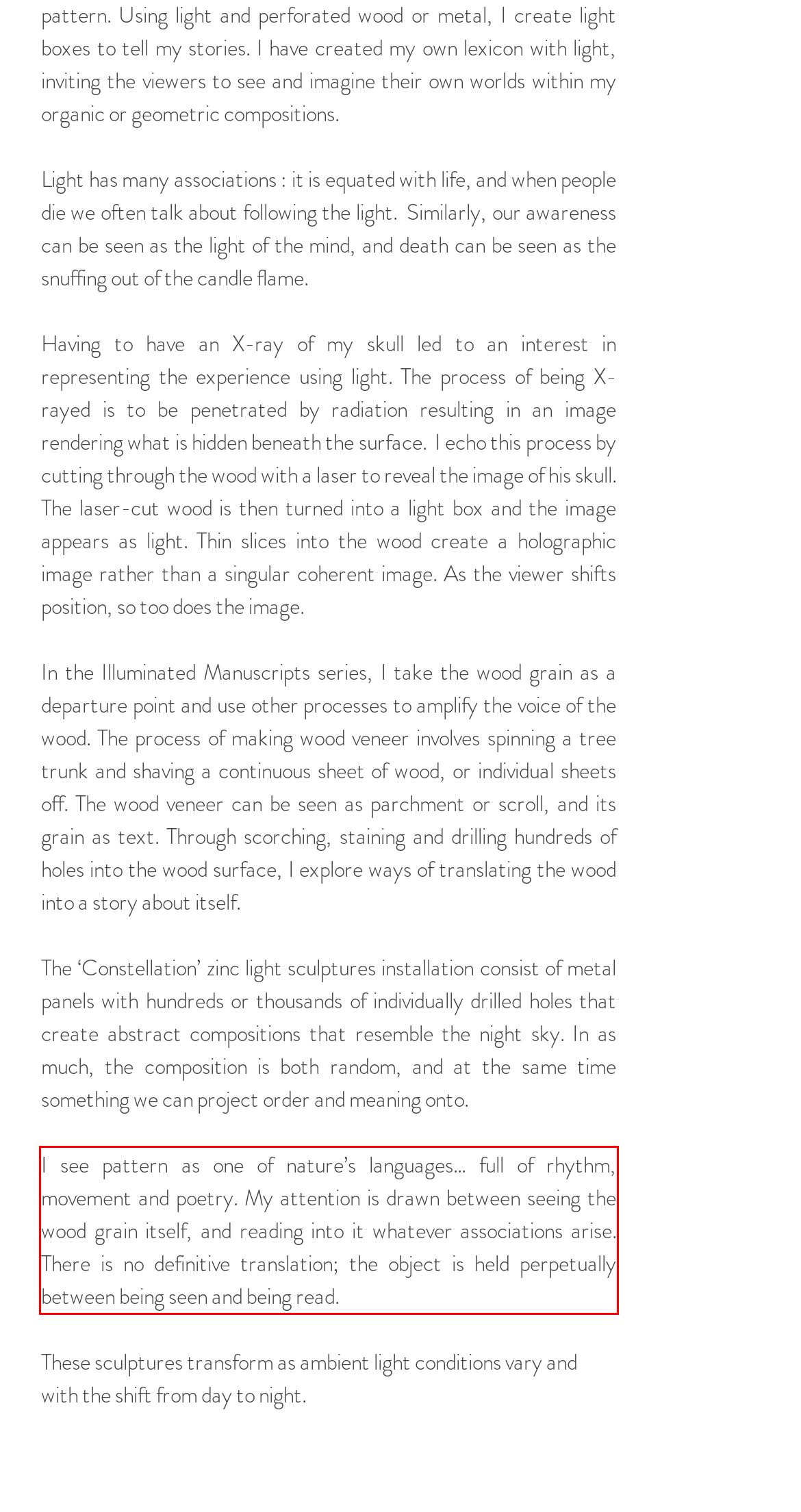Inspect the webpage screenshot that has a red bounding box and use OCR technology to read and display the text inside the red bounding box.

I see pattern as one of nature’s languages... full of rhythm, movement and poetry. My attention is drawn between seeing the wood grain itself, and reading into it whatever associations arise. There is no definitive translation; the object is held perpetually between being seen and being read.